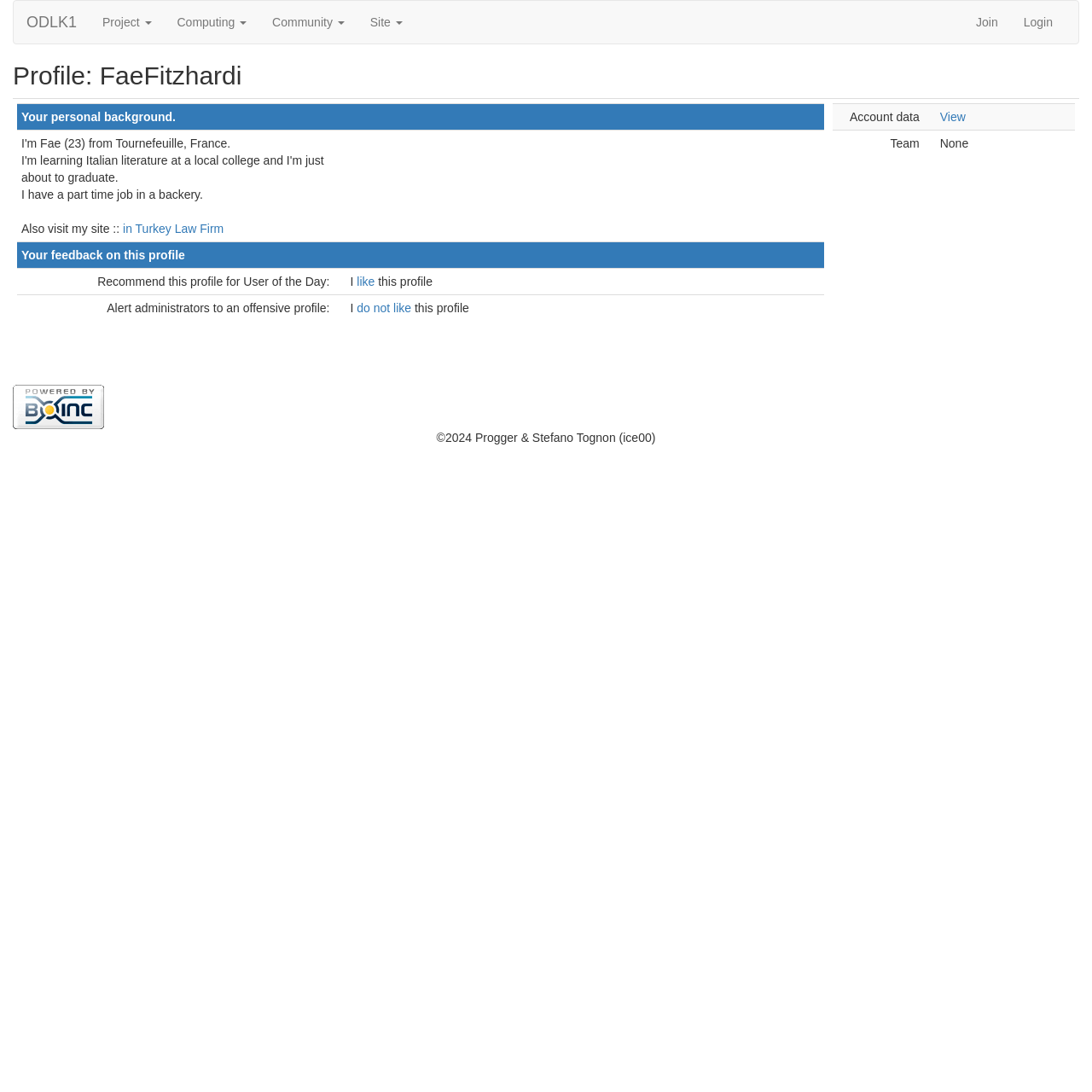Please locate the bounding box coordinates of the region I need to click to follow this instruction: "Join the community".

[0.882, 0.001, 0.926, 0.04]